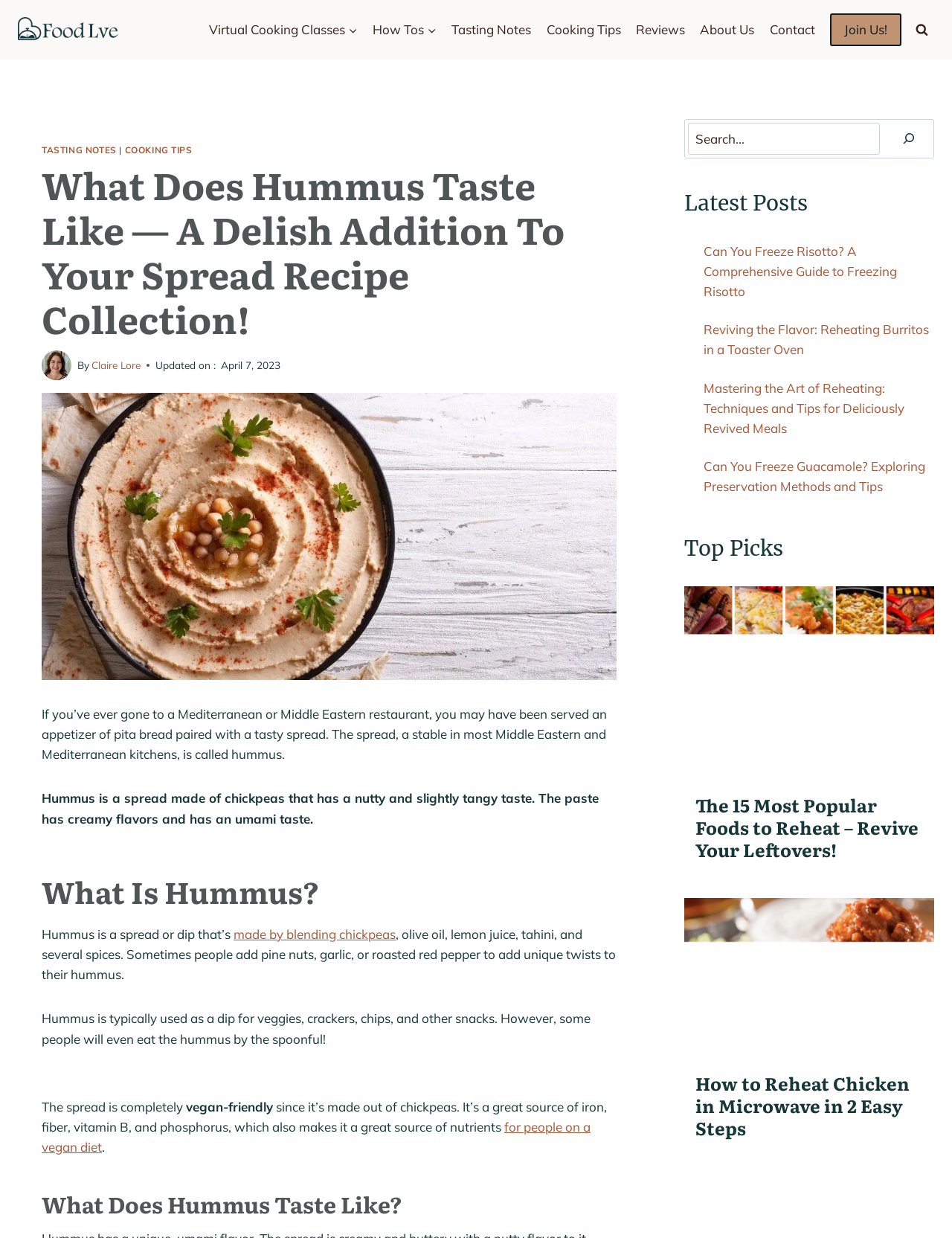Determine the bounding box coordinates of the element's region needed to click to follow the instruction: "Read the article 'Can You Freeze Risotto? A Comprehensive Guide to Freezing Risotto'". Provide these coordinates as four float numbers between 0 and 1, formatted as [left, top, right, bottom].

[0.739, 0.196, 0.942, 0.242]